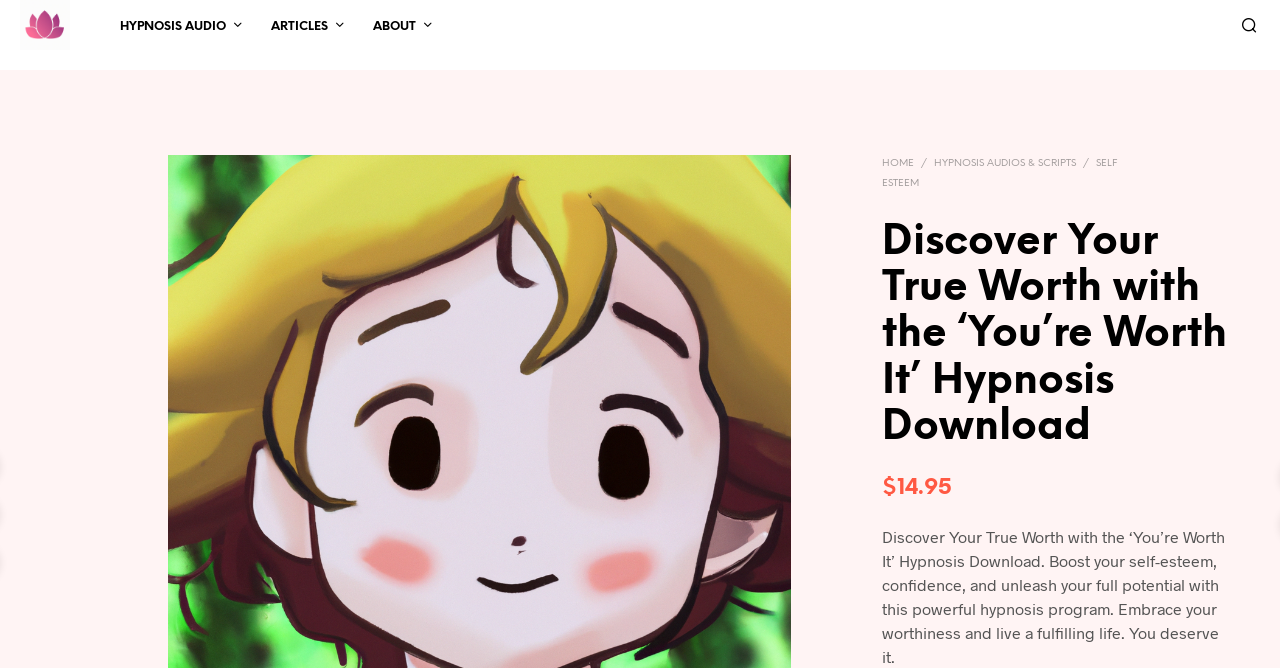Detail the features and information presented on the webpage.

The webpage is about a hypnosis download called "You're Worth It" that aims to boost self-esteem, confidence, and help individuals live a fulfilling life. At the top left, there is a logo image and a link to the website's main page. Below the logo, there is a main navigation menu with links to "HYPNOSIS AUDIO", "ARTICLES", "ABOUT", and "HOME". 

To the right of the navigation menu, there is a heading that reads "Discover Your True Worth with the ‘You’re Worth It’ Hypnosis Download". Below the heading, there is a price tag of $14.95. 

A paragraph of text follows, describing the benefits of the hypnosis program, including boosting self-esteem, confidence, and unleashing one's full potential. The text is accompanied by three small images, likely decorative or icons, placed above, in the middle, and below the text.

On the right side of the page, there is a secondary navigation menu with links to "HYPNOSIS AUDIOS & SCRIPTS" and "SELF ESTEEM". There is also a "HOME" link with a slash symbol next to it. At the bottom right, there are two arrow icons, likely for navigating through products.